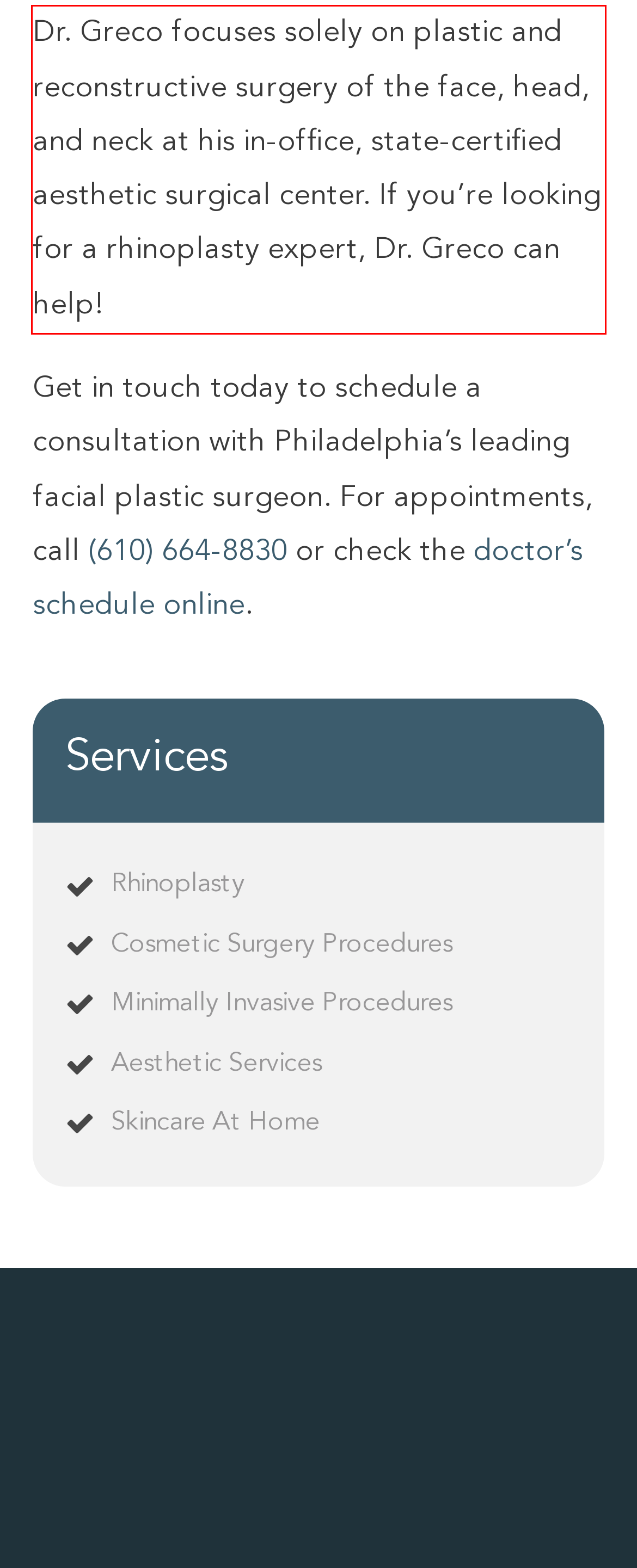With the provided screenshot of a webpage, locate the red bounding box and perform OCR to extract the text content inside it.

Dr. Greco focuses solely on plastic and reconstructive surgery of the face, head, and neck at his in-office, state-certified aesthetic surgical center. If you’re looking for a rhinoplasty expert, Dr. Greco can help!